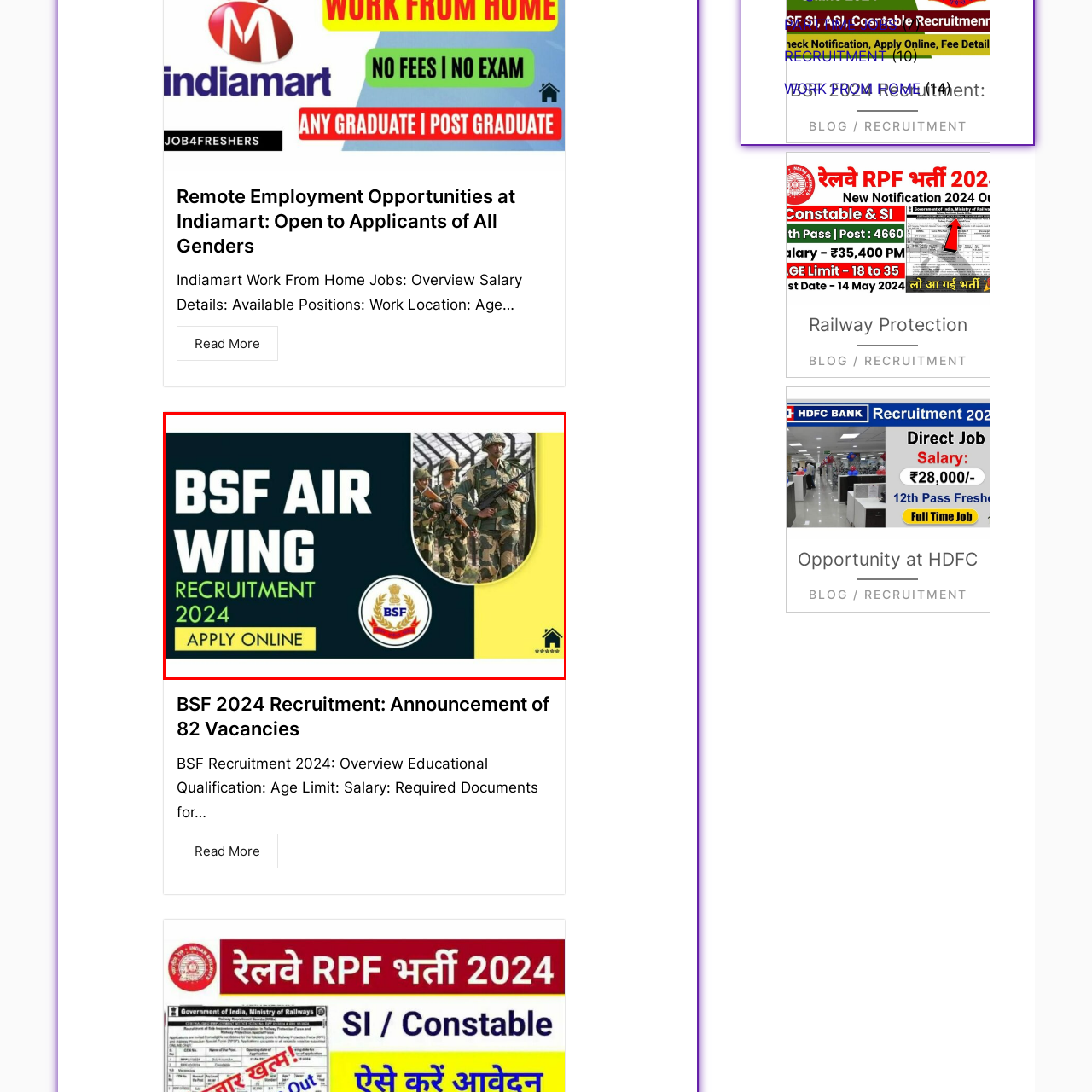View the image within the red box and answer the following question with a concise word or phrase:
What is the specific department looking for recruits?

Air Wing